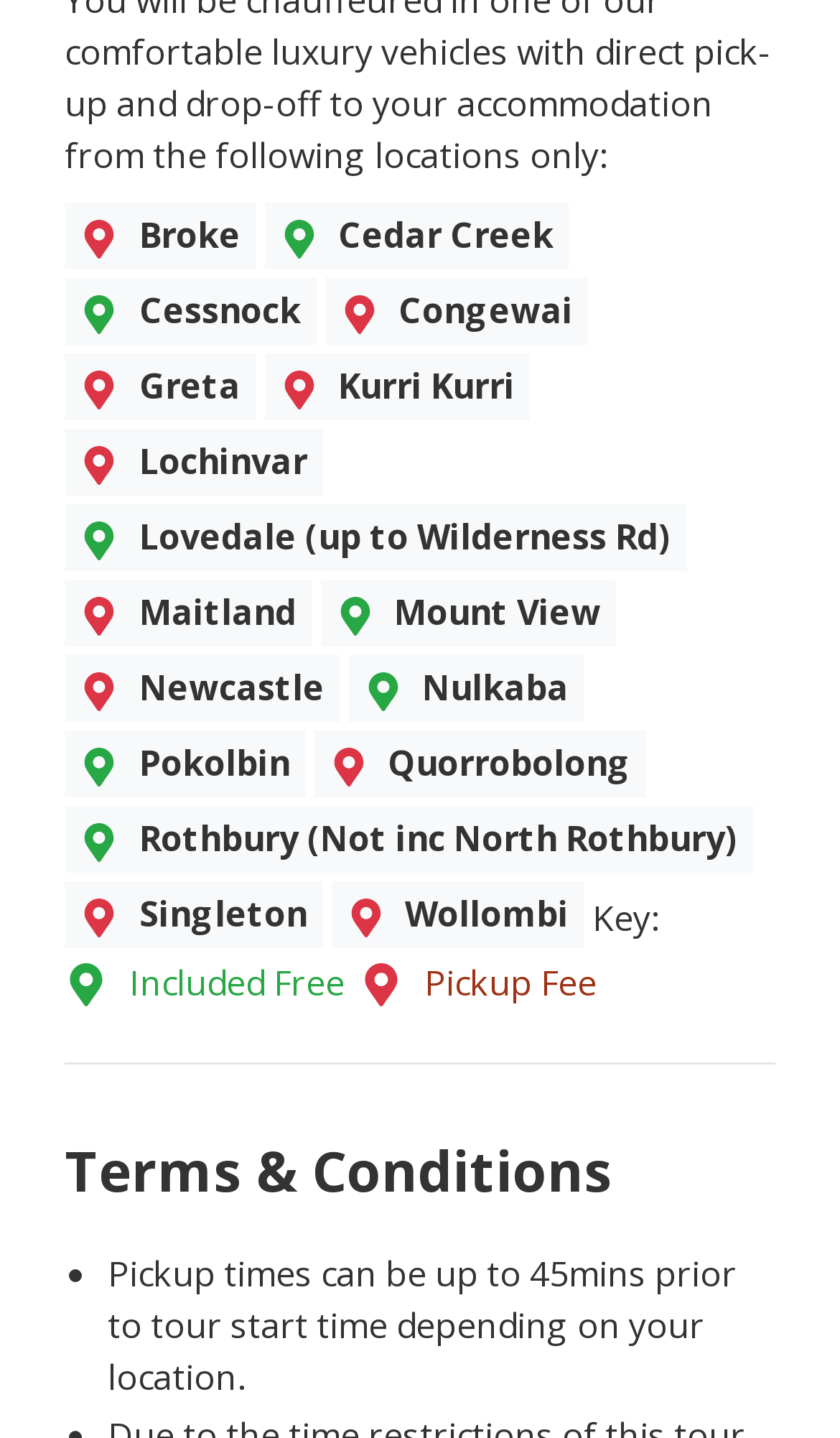Identify the bounding box coordinates necessary to click and complete the given instruction: "Click on Broke".

[0.095, 0.148, 0.286, 0.179]